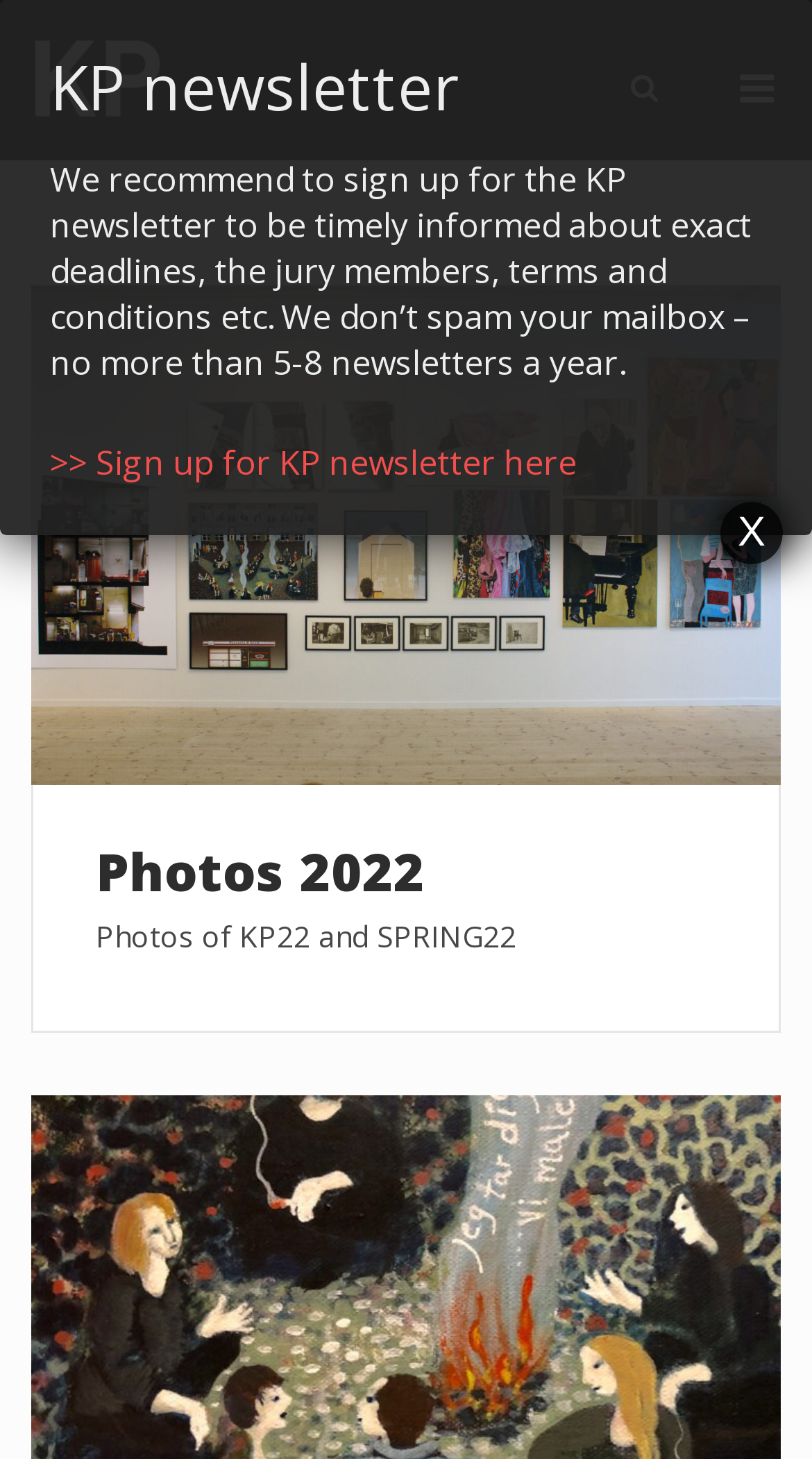Offer a comprehensive description of the webpage’s content and structure.

The webpage is about the KP22 Arkiv - Artists Easter Exhibition. At the top left, there is a link and an image with the same title "Artists Easter Exhibition". To the right of this, there is a button labeled "Open Search" with an accompanying image. Further to the right, there is a link labeled "Menu" with an image.

Below the top section, there is a large article that occupies most of the page. Within this article, there is a link and a header titled "Photos 2022". Below the header, there is a paragraph of text that reads "Photos of KP22 and SPRING22".

At the top center of the page, there is a static text that reads "KP newsletter". Below this, there is a paragraph of text that recommends signing up for the KP newsletter to stay informed about deadlines, jury members, and terms and conditions. This paragraph includes a link to sign up for the newsletter.

At the bottom right of the page, there is a button labeled "Close" with an accompanying "X" symbol.